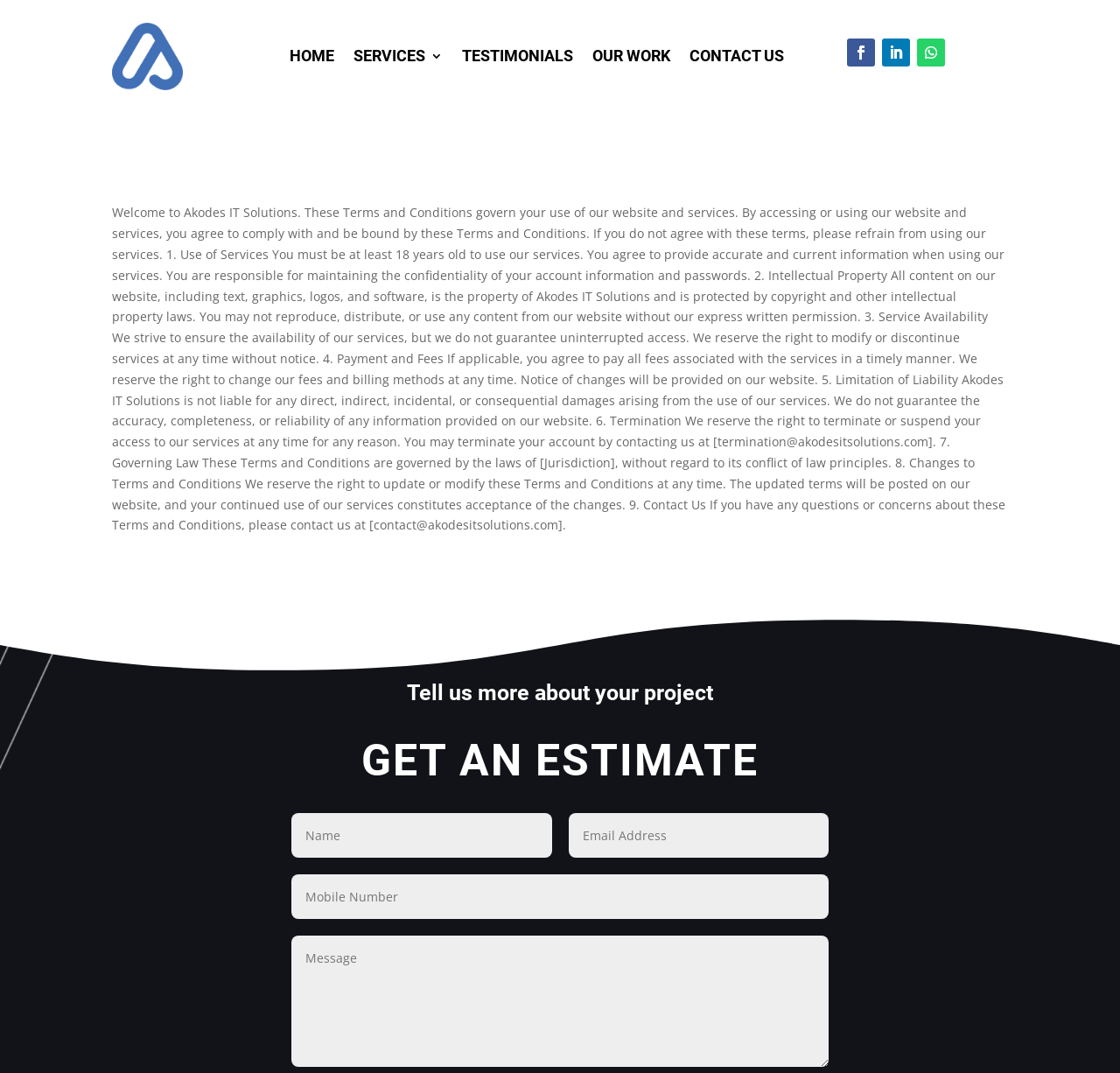Select the bounding box coordinates of the element I need to click to carry out the following instruction: "Get an estimate".

[0.26, 0.668, 0.74, 0.758]